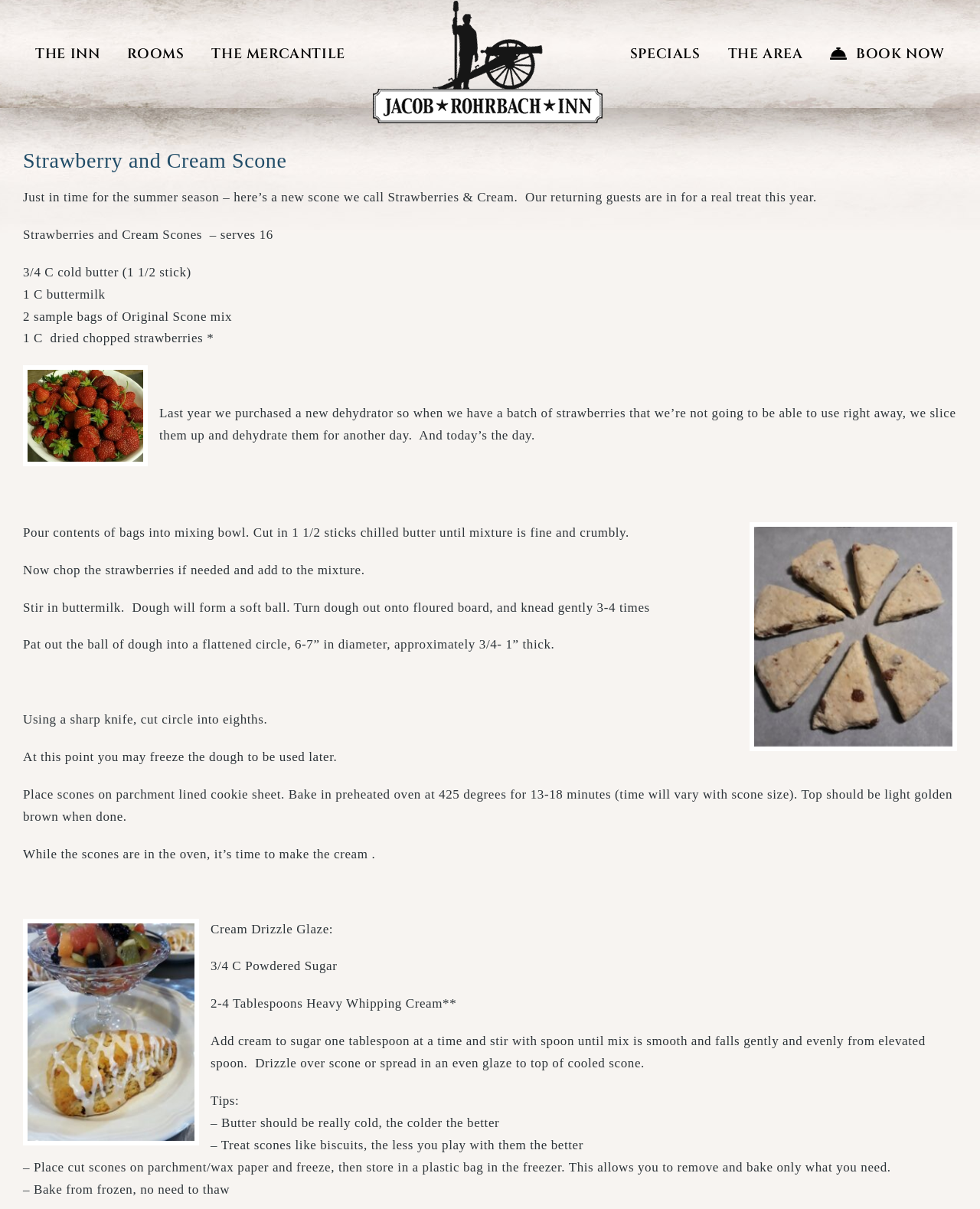Write an extensive caption that covers every aspect of the webpage.

The webpage is about a recipe for Strawberries & Cream Scones, specifically designed for summer. At the top of the page, there is a navigation menu with links to "THE INN", "ROOMS", "THE MERCANTILE", "SPECIALS", and "THE AREA". The Jacob Rohrbach Inn logo is also present in the top navigation bar.

Below the navigation menu, there is a heading that reads "Strawberry and Cream Scone". The main content of the page is a recipe, which is divided into several sections. The first section introduces the recipe, mentioning that it serves 16 people. The ingredients are listed, including cold butter, buttermilk, Original Scone mix, and dried chopped strawberries.

The instructions for making the scones are provided in a step-by-step manner. The text explains how to mix the ingredients, knead the dough, and shape it into a circle. The circle is then cut into eighths, and the scones are baked in a preheated oven.

While the scones are baking, the recipe instructs the user to make a cream drizzle glaze. The ingredients and instructions for the glaze are provided, including powdered sugar and heavy whipping cream.

The recipe also includes some tips, such as keeping the butter cold, treating the scones like biscuits, and freezing them for later use.

At the bottom of the page, there is a link to "Go to Top", which allows the user to quickly navigate back to the top of the page.